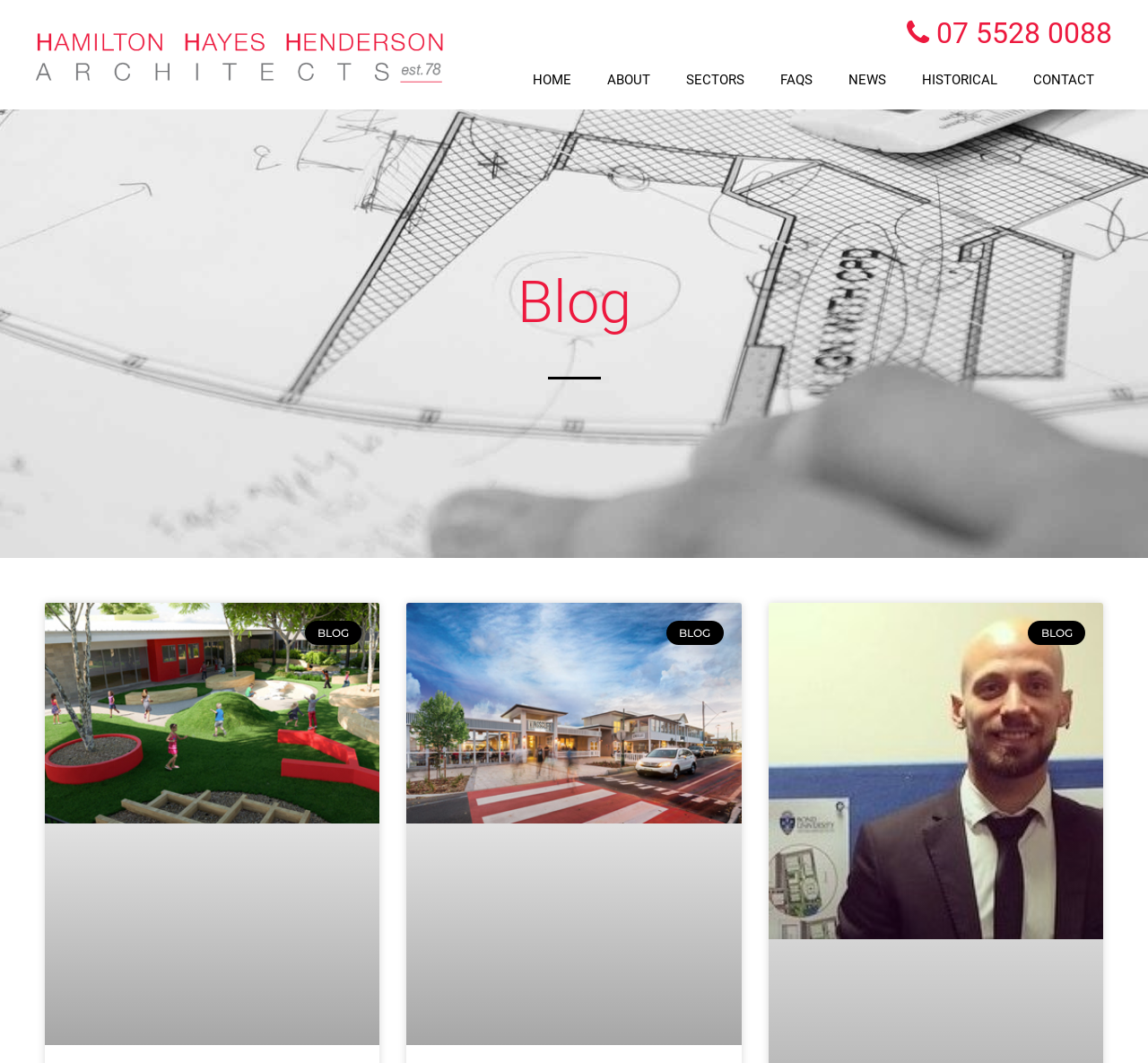Locate the bounding box coordinates of the clickable area to execute the instruction: "click on HOME". Provide the coordinates as four float numbers between 0 and 1, represented as [left, top, right, bottom].

[0.448, 0.056, 0.513, 0.095]